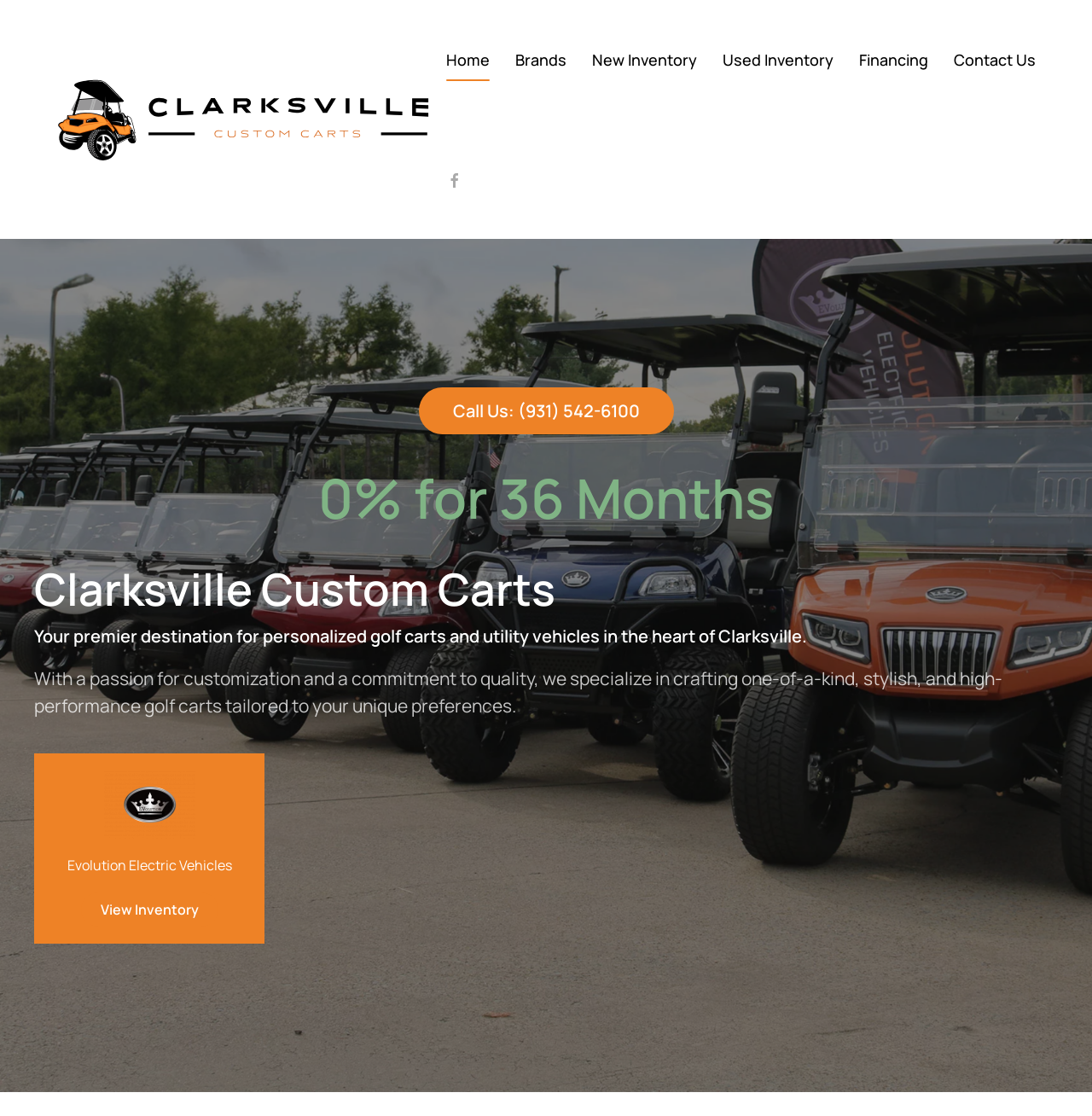Respond with a single word or phrase for the following question: 
What is the name of the electric vehicle brand mentioned on the webpage?

Evolution Electric Vehicles